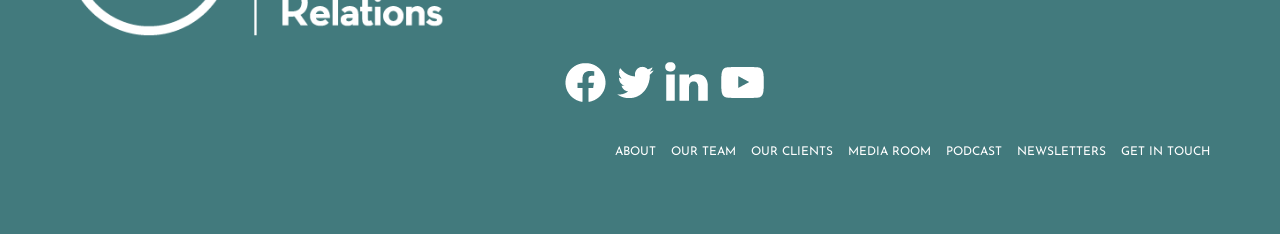Using the format (top-left x, top-left y, bottom-right x, bottom-right y), and given the element description, identify the bounding box coordinates within the screenshot: Media Room

[0.659, 0.624, 0.731, 0.696]